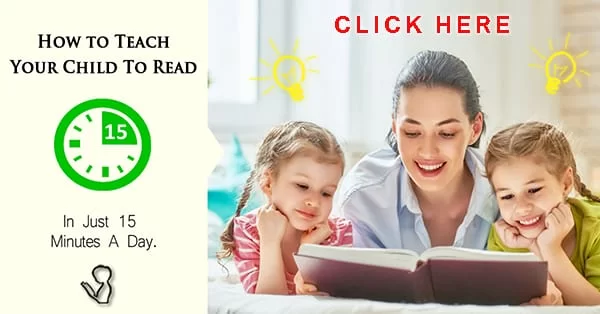What do the light bulbs around the figures symbolize?
With the help of the image, please provide a detailed response to the question.

The cheerful light bulbs surrounding the mother and children in the image represent ideas and learning, which enhances the inviting atmosphere and emphasizes the importance of nurturing literacy skills in young learners.